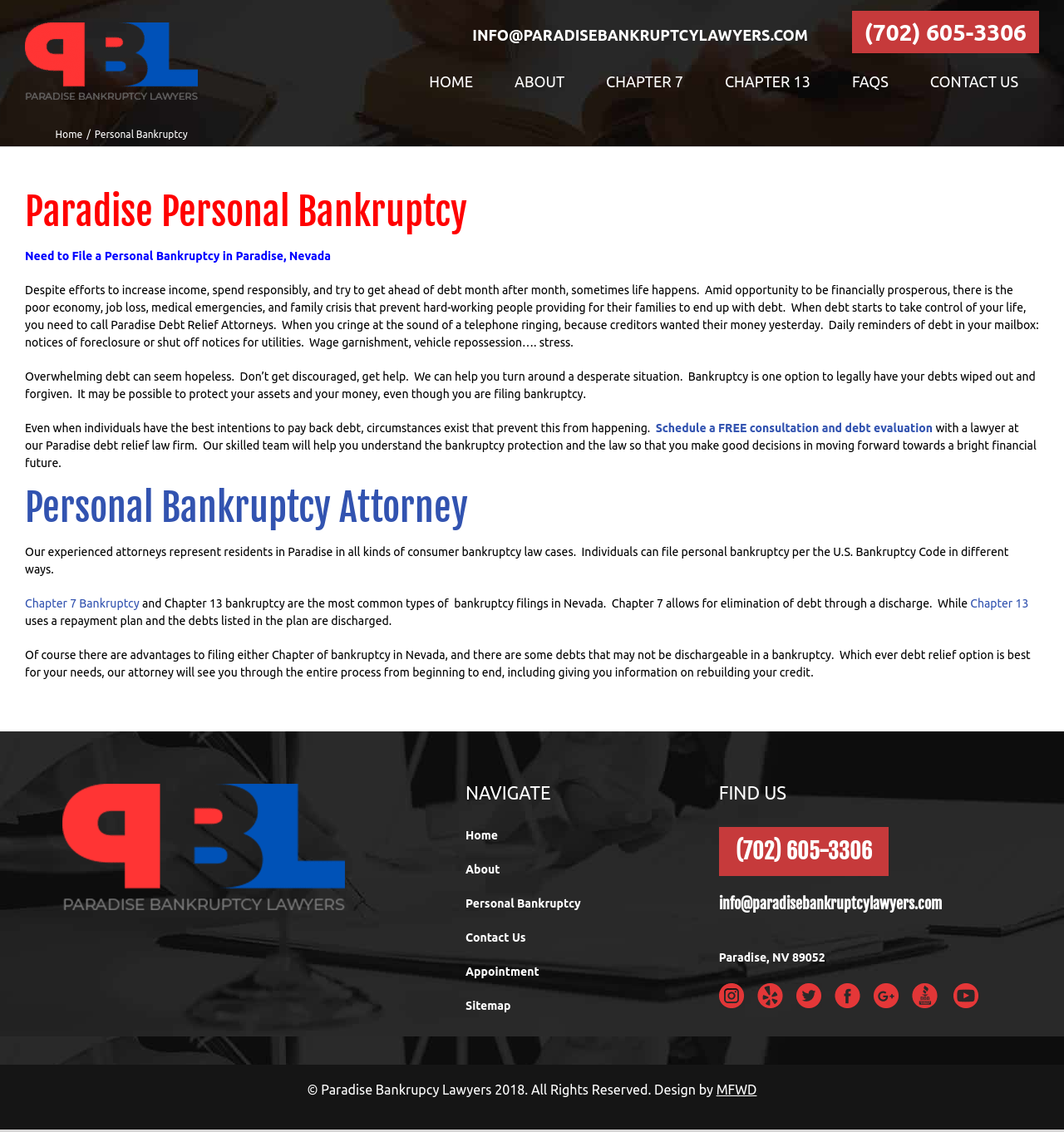Please determine the bounding box coordinates of the clickable area required to carry out the following instruction: "Visit the home page". The coordinates must be four float numbers between 0 and 1, represented as [left, top, right, bottom].

[0.384, 0.057, 0.464, 0.087]